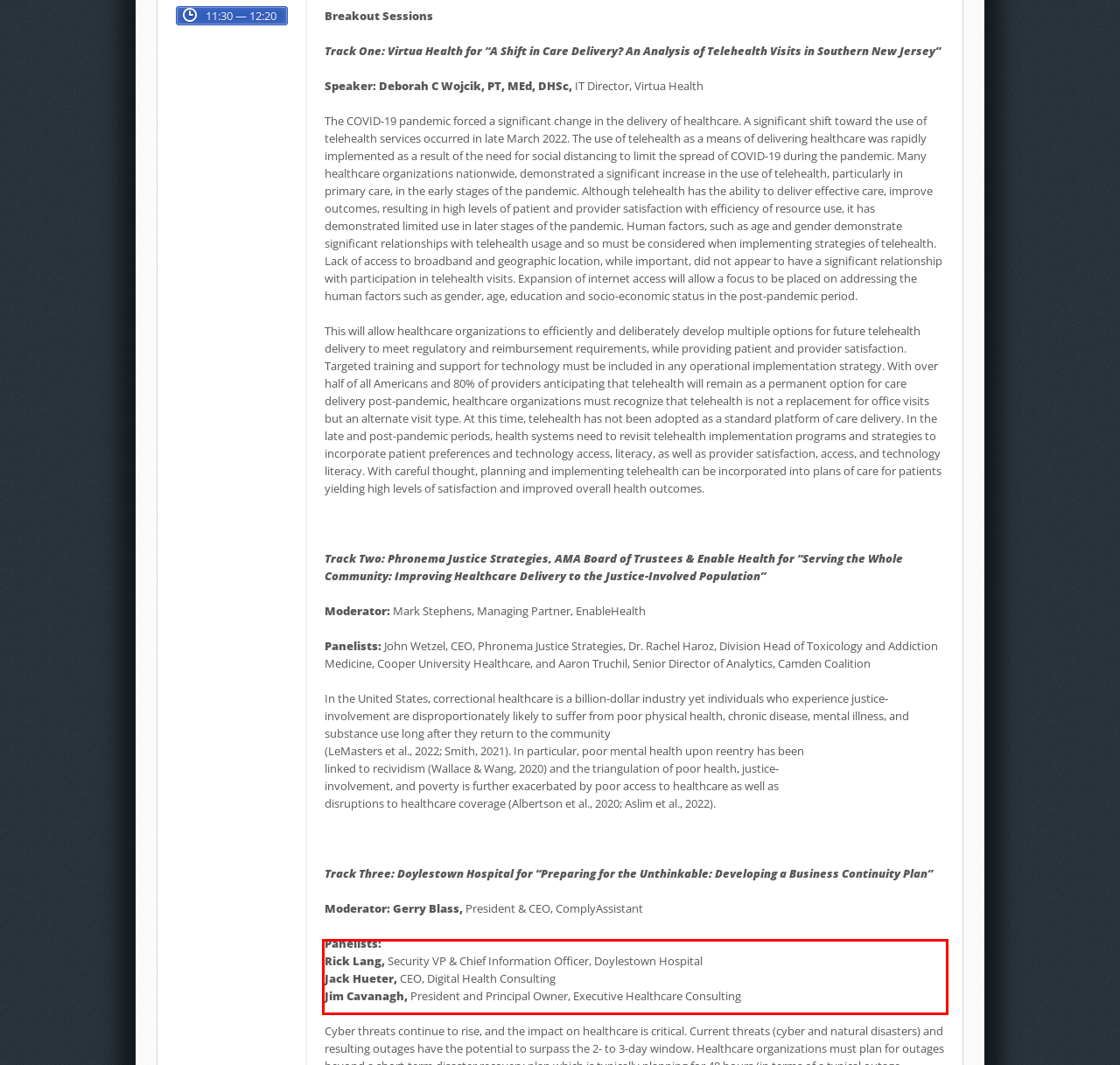Examine the screenshot of the webpage, locate the red bounding box, and generate the text contained within it.

Panelists: Rick Lang, Security VP & Chief Information Officer, Doylestown Hospital Jack Hueter, CEO, Digital Health Consulting Jim Cavanagh, President and Principal Owner, Executive Healthcare Consulting